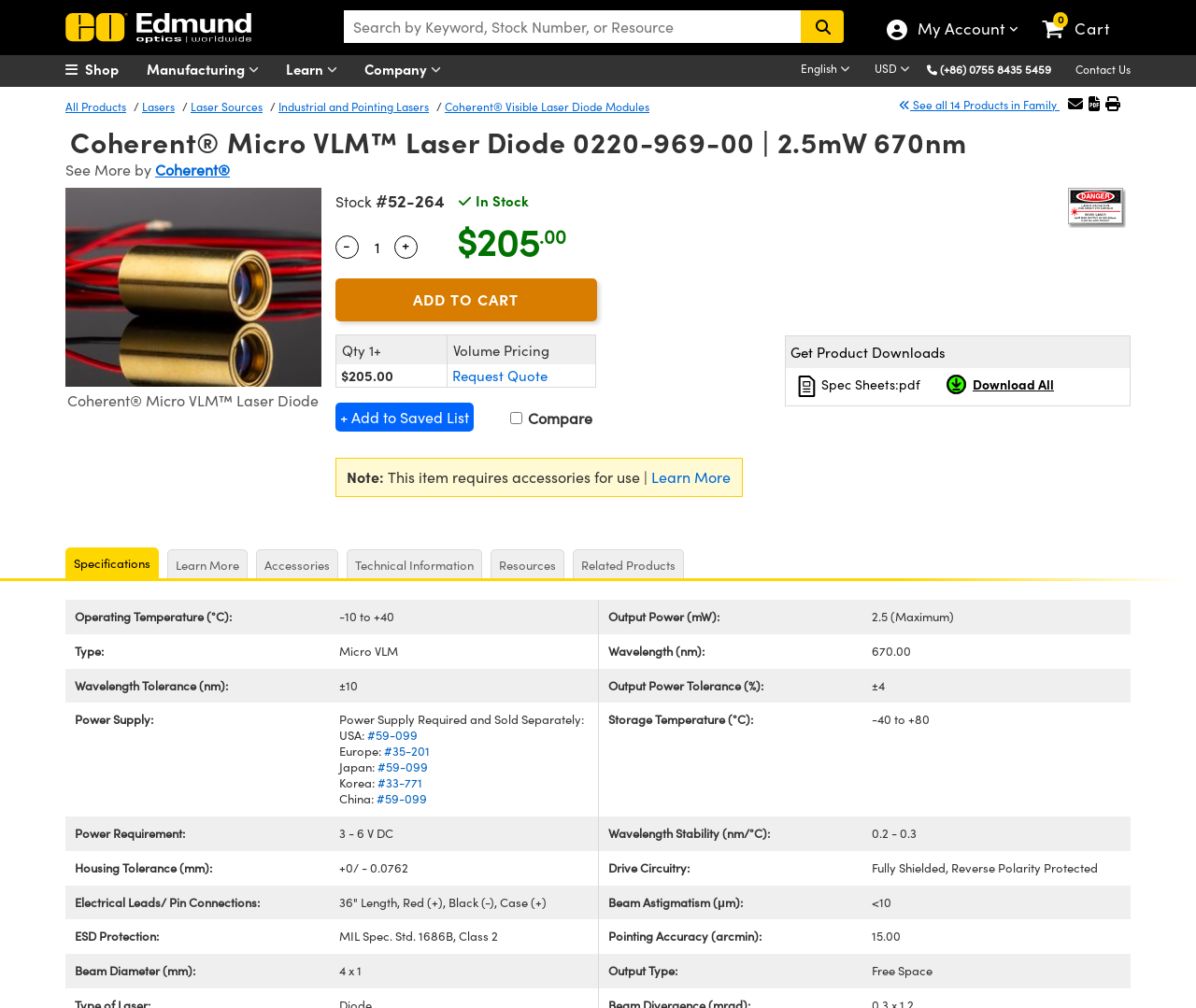What is the operating temperature range of the laser diode?
Kindly answer the question with as much detail as you can.

I found the operating temperature range of the laser diode by looking at the specifications section of the webpage, where it is listed as 'Operating Temperature (°C): -10 to +40'.